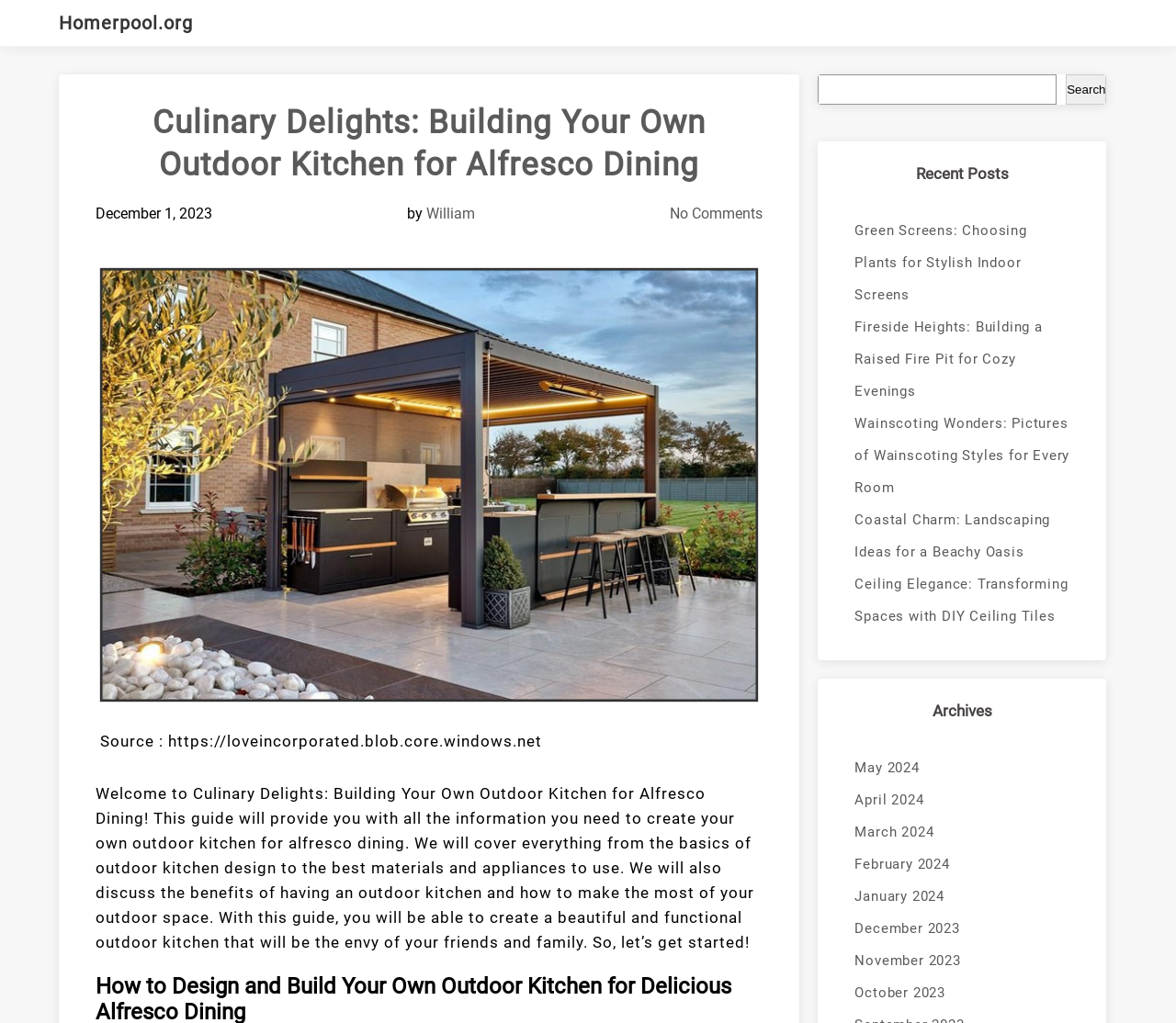Specify the bounding box coordinates of the region I need to click to perform the following instruction: "Search for something". The coordinates must be four float numbers in the range of 0 to 1, i.e., [left, top, right, bottom].

[0.696, 0.073, 0.941, 0.102]